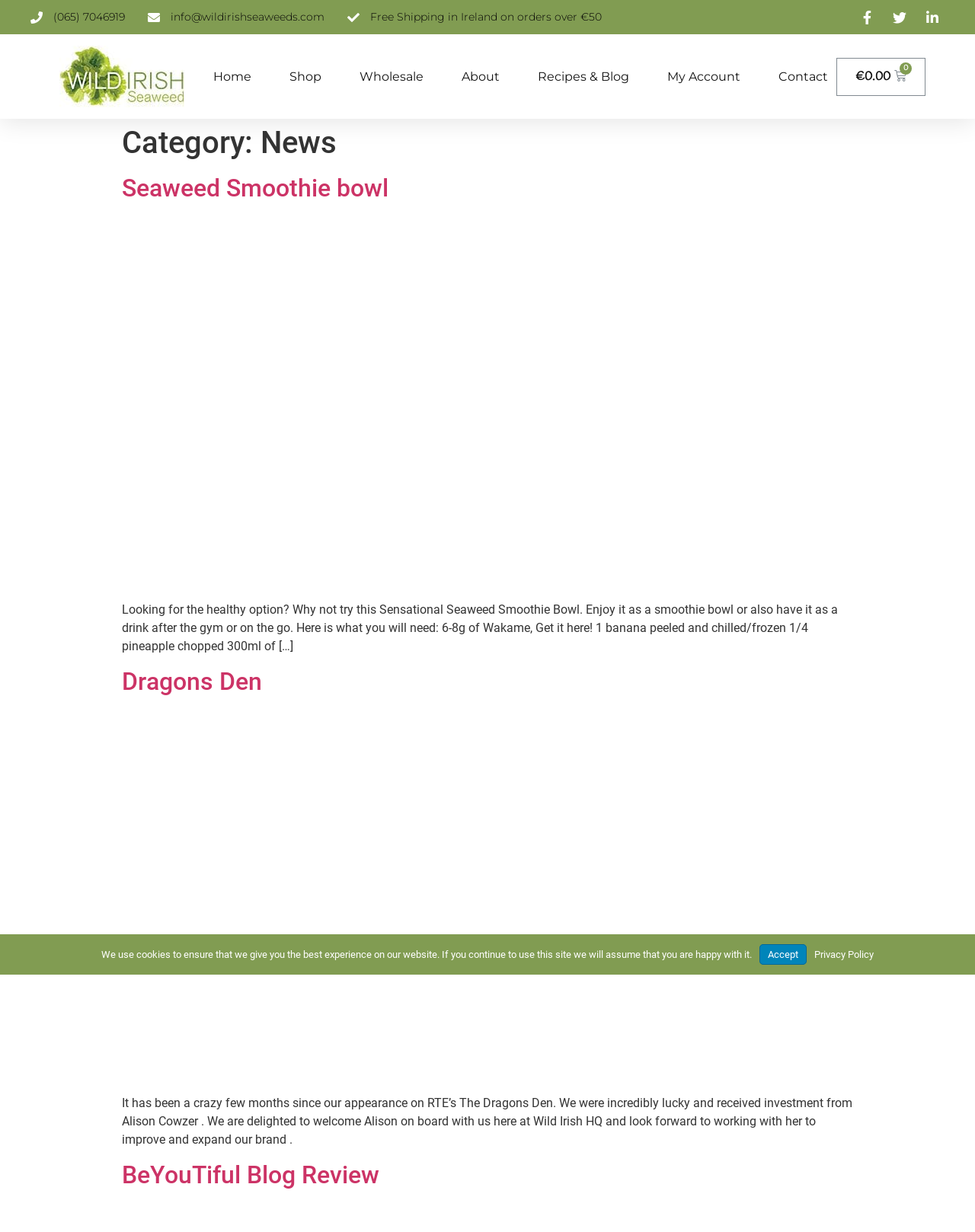What is the category of the news articles on this page?
Please describe in detail the information shown in the image to answer the question.

I found the category by looking at the header section of the webpage, where it says 'Category: News'. This indicates that the articles on this page are categorized under 'News'.